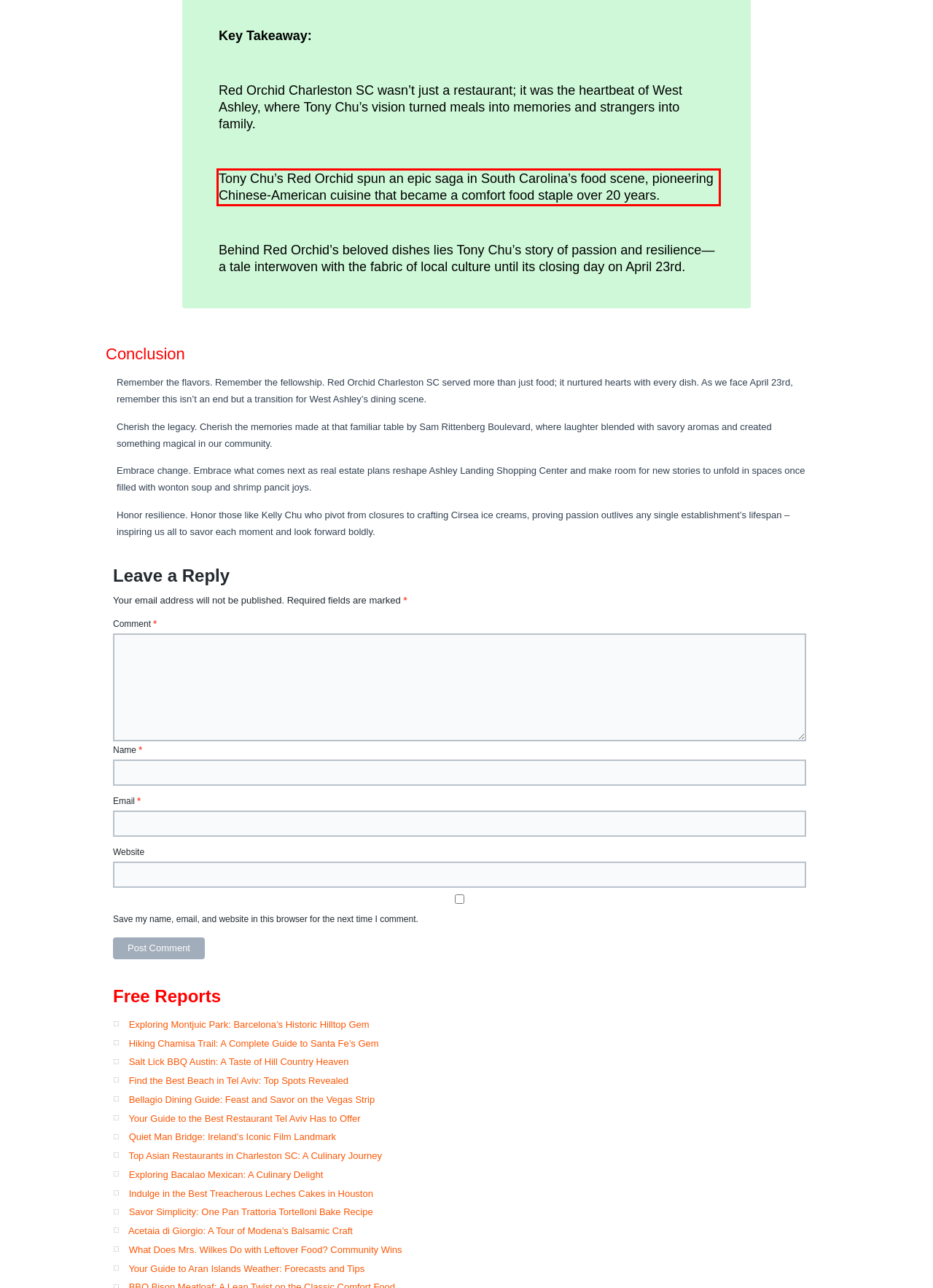There is a screenshot of a webpage with a red bounding box around a UI element. Please use OCR to extract the text within the red bounding box.

Tony Chu’s Red Orchid spun an epic saga in South Carolina’s food scene, pioneering Chinese-American cuisine that became a comfort food staple over 20 years.